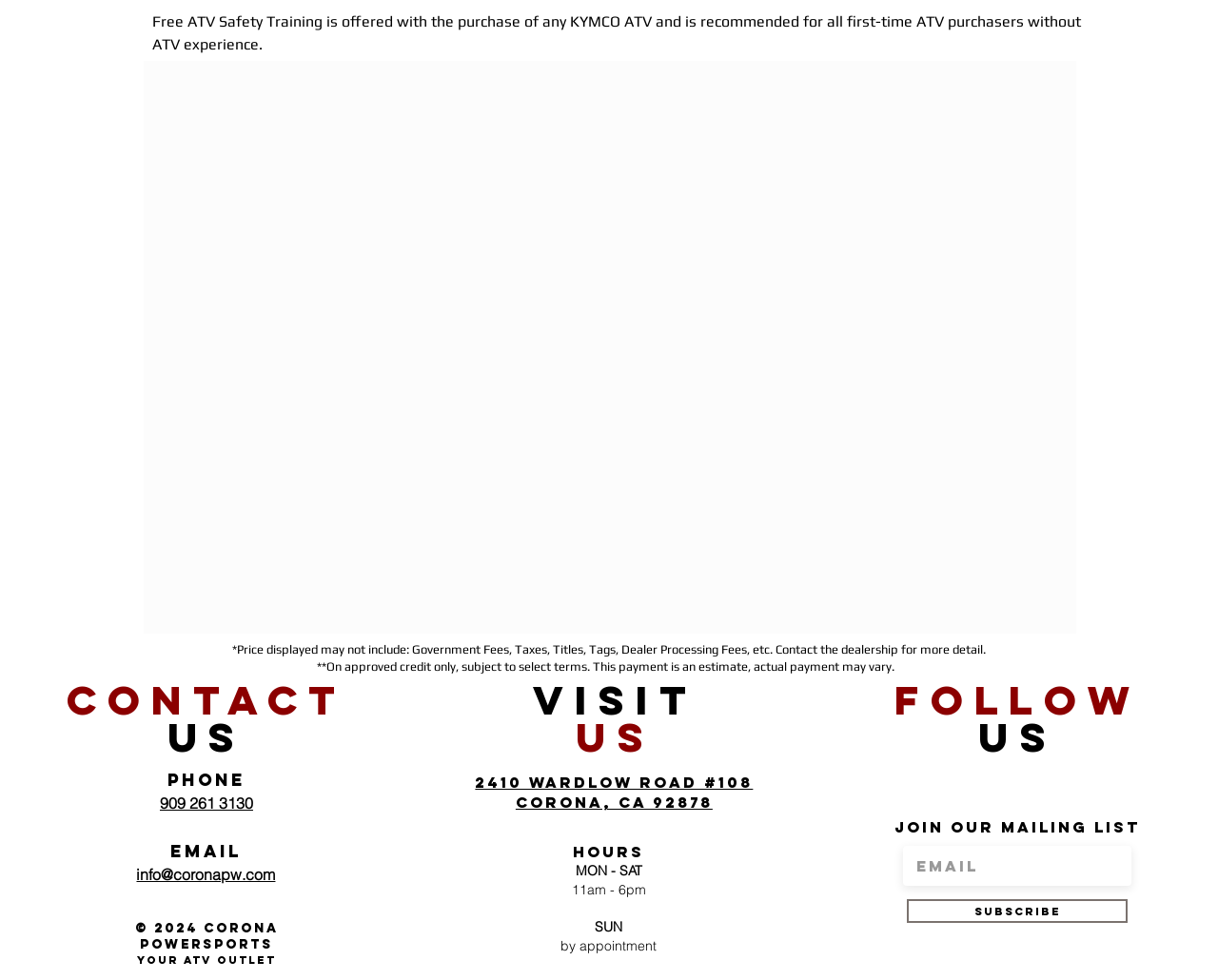What is the purpose of the textbox at the bottom of the page?
Use the image to give a comprehensive and detailed response to the question.

The webpage has a section at the bottom with a label 'JOIN OUR MAILING LIST' followed by a textbox labeled 'Email' and a 'SUBSCRIBE' button. The purpose of the textbox is to allow users to join the mailing list by entering their email address.